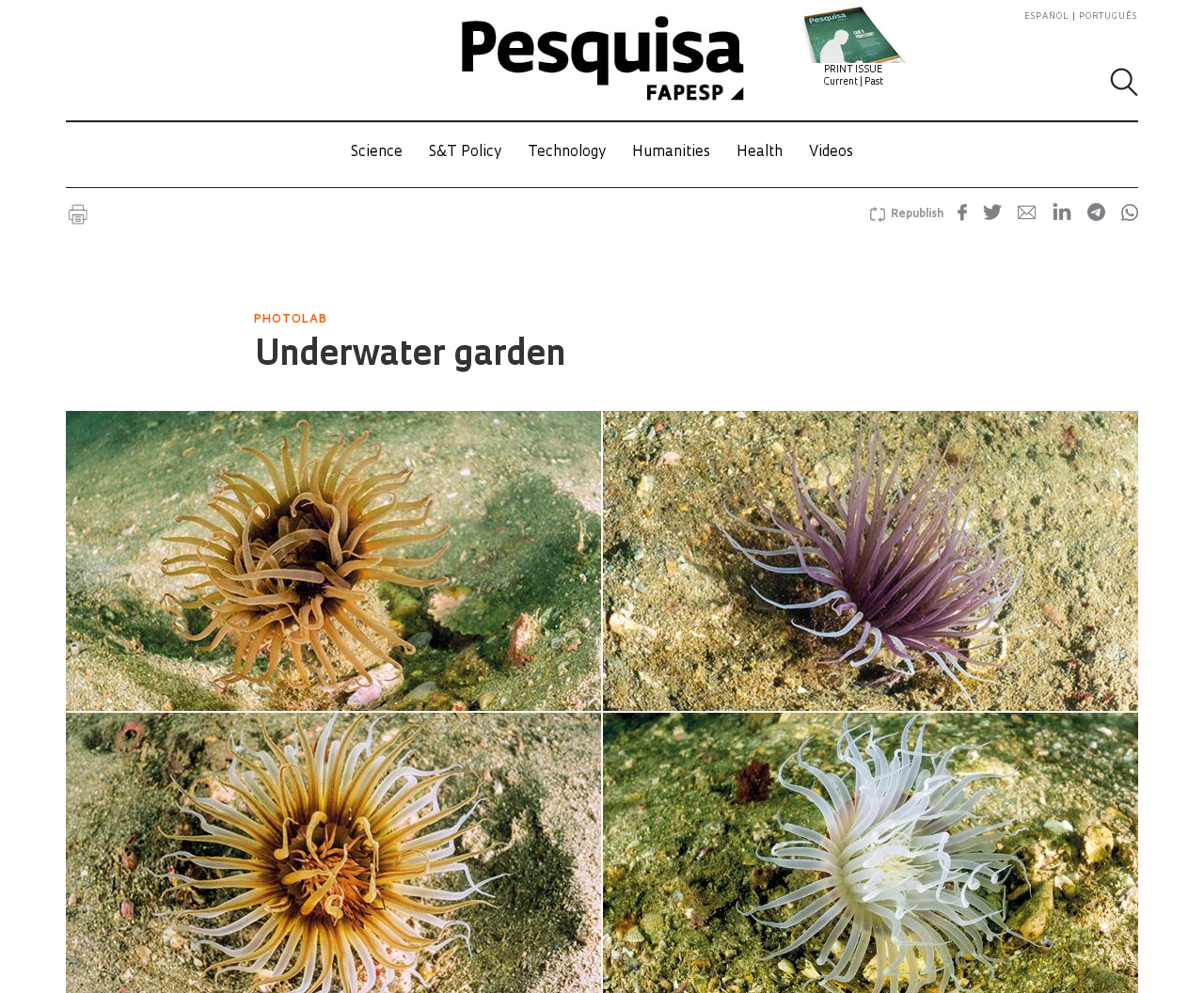Provide the bounding box coordinates in the format (top-left x, top-left y, bottom-right x, bottom-right y). All values are floating point numbers between 0 and 1. Determine the bounding box coordinate of the UI element described as: Health

[0.612, 0.147, 0.65, 0.161]